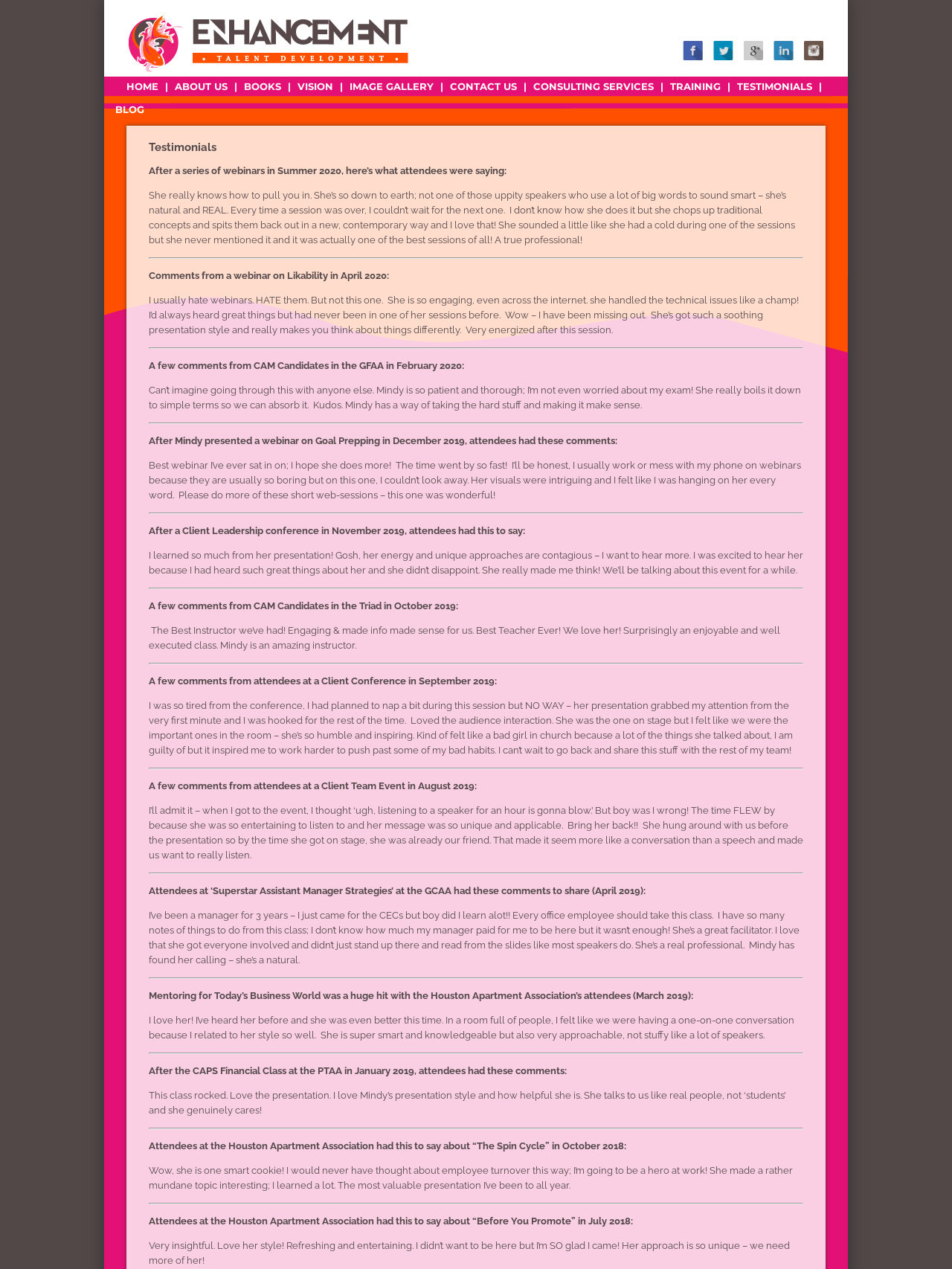What is the name of the person being referred to in the testimonials?
Answer the question with a detailed and thorough explanation.

After carefully reading the testimonials, I found that the name 'Mindy' is mentioned multiple times, suggesting that the person being referred to in the testimonials is Mindy, likely a speaker, instructor, or presenter.